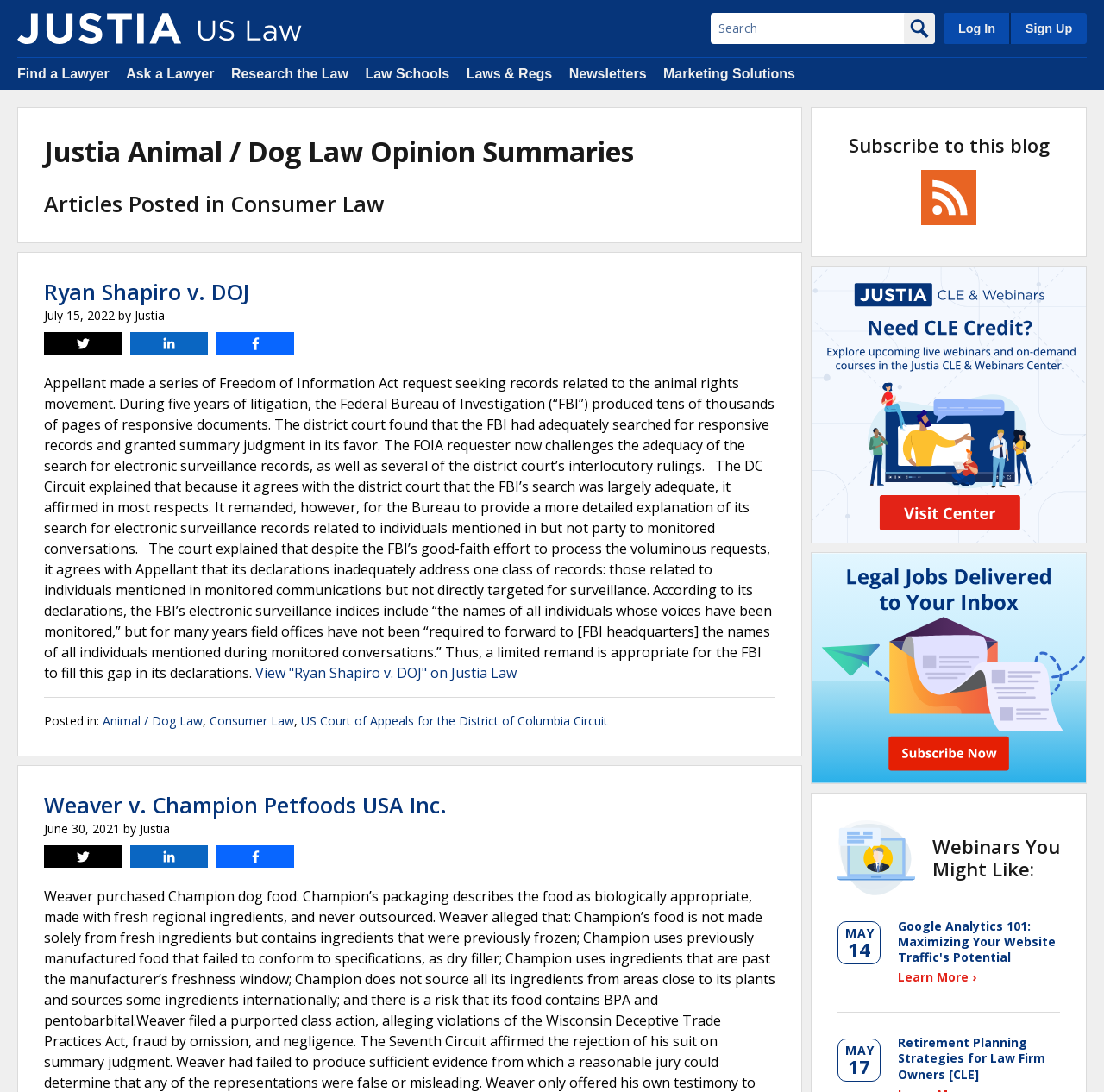Answer the question with a brief word or phrase:
How many social media sharing options are available?

3